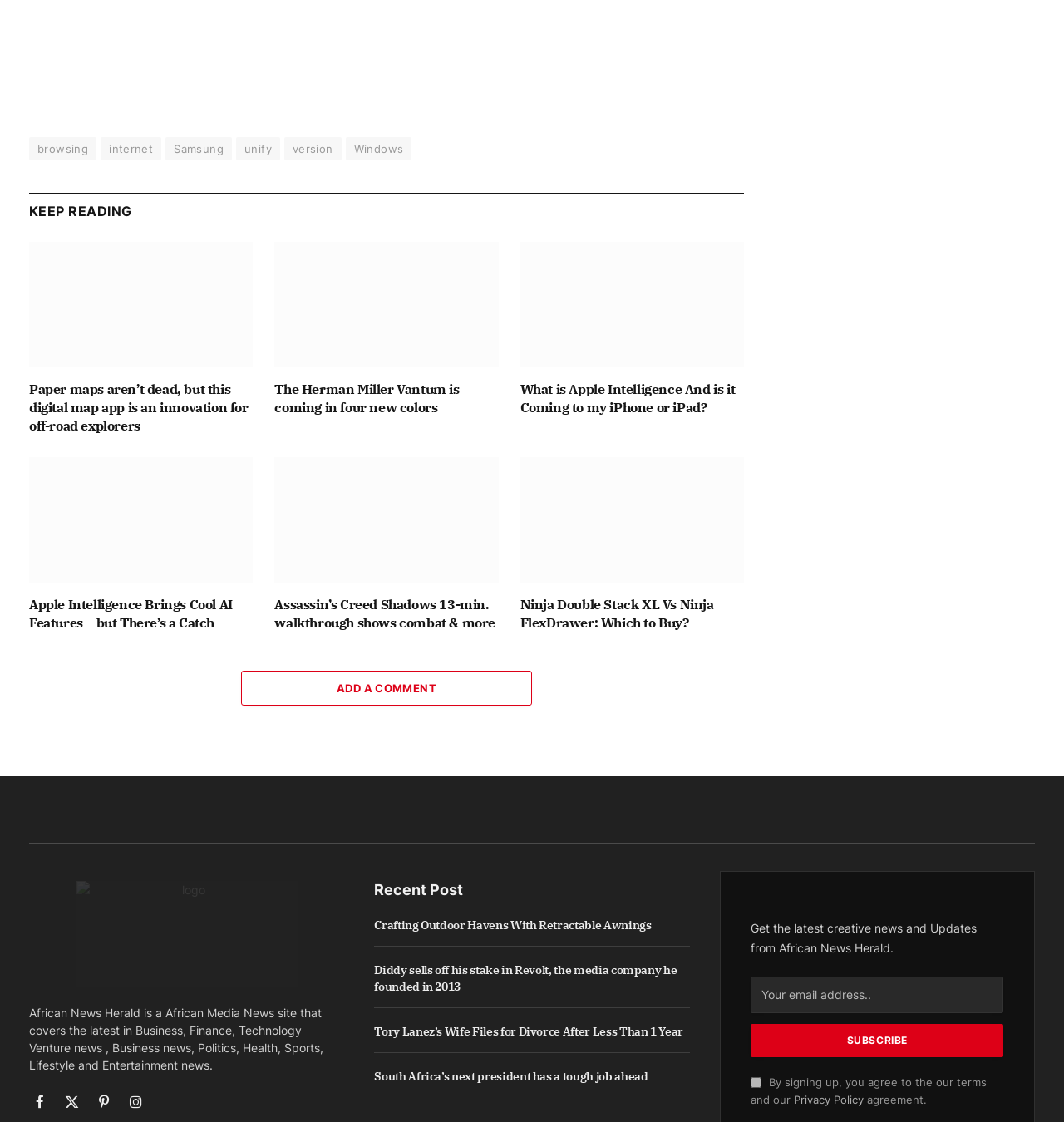Using the image as a reference, answer the following question in as much detail as possible:
What is the topic of the section with the heading 'Recent Post'?

I determined the answer by looking at the heading element with the text 'Recent Post' and the nearby article elements which suggest that the section is about recent news articles.